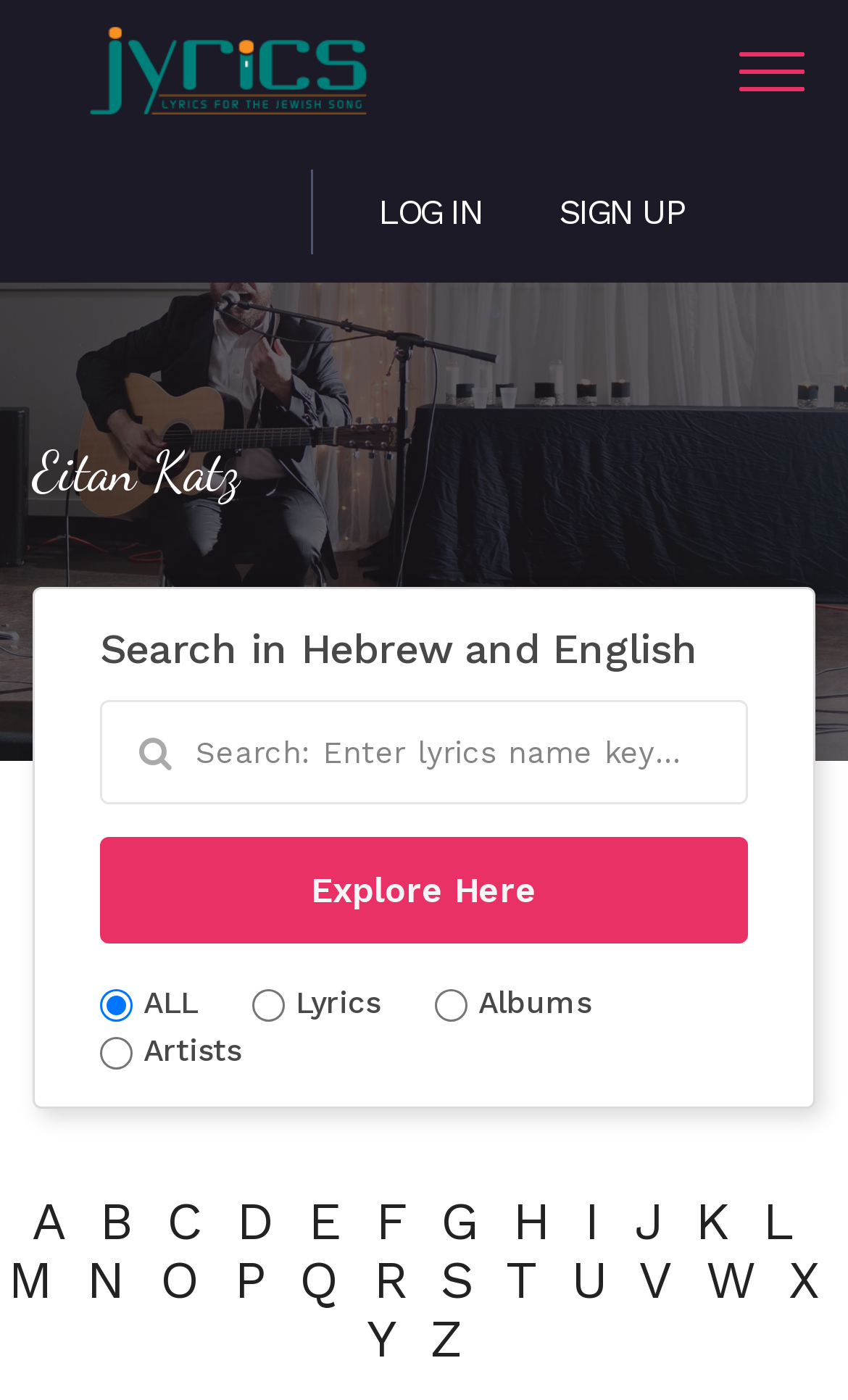Give a short answer to this question using one word or a phrase:
What is the logo of this website?

jyrics.com